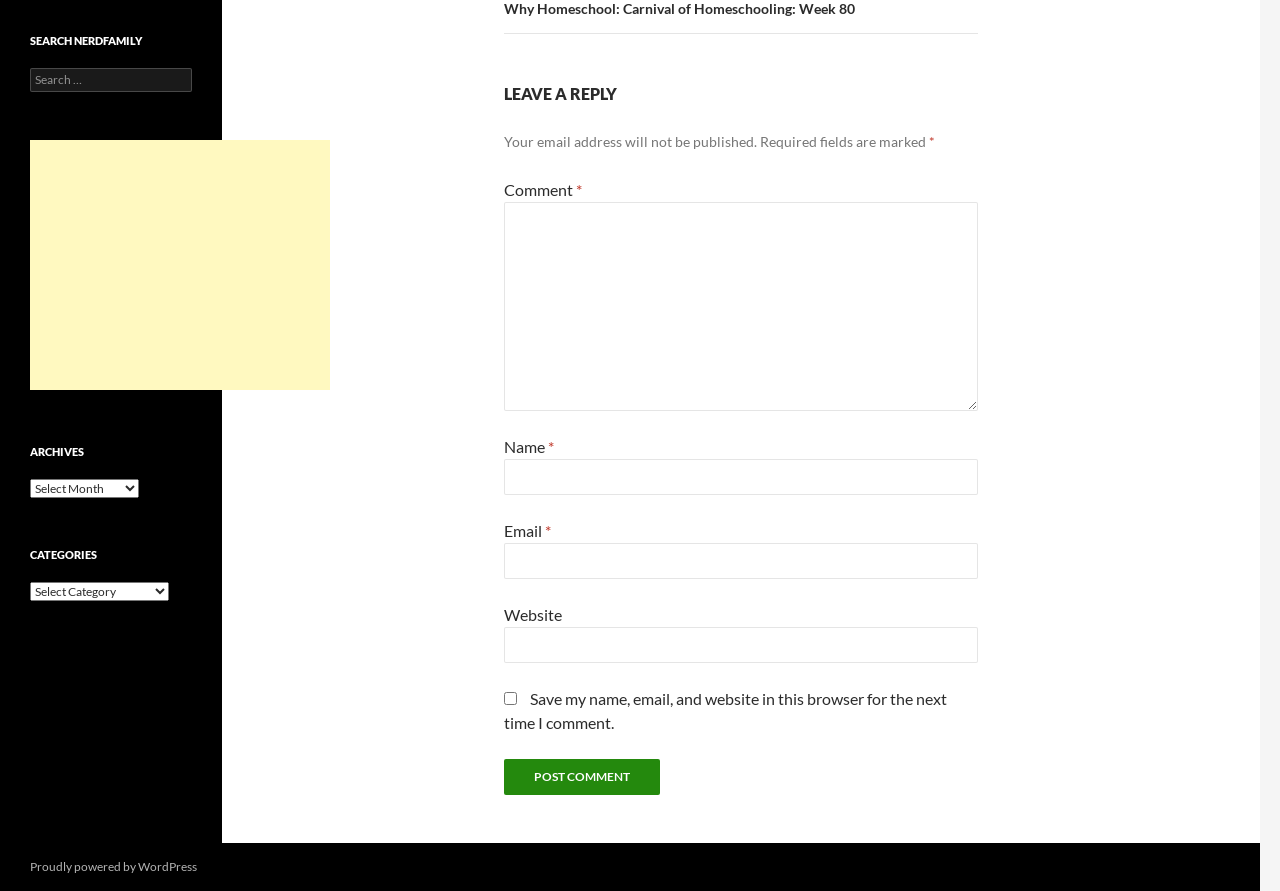Given the element description parent_node: Comment * name="comment", identify the bounding box coordinates for the UI element on the webpage screenshot. The format should be (top-left x, top-left y, bottom-right x, bottom-right y), with values between 0 and 1.

[0.394, 0.227, 0.764, 0.461]